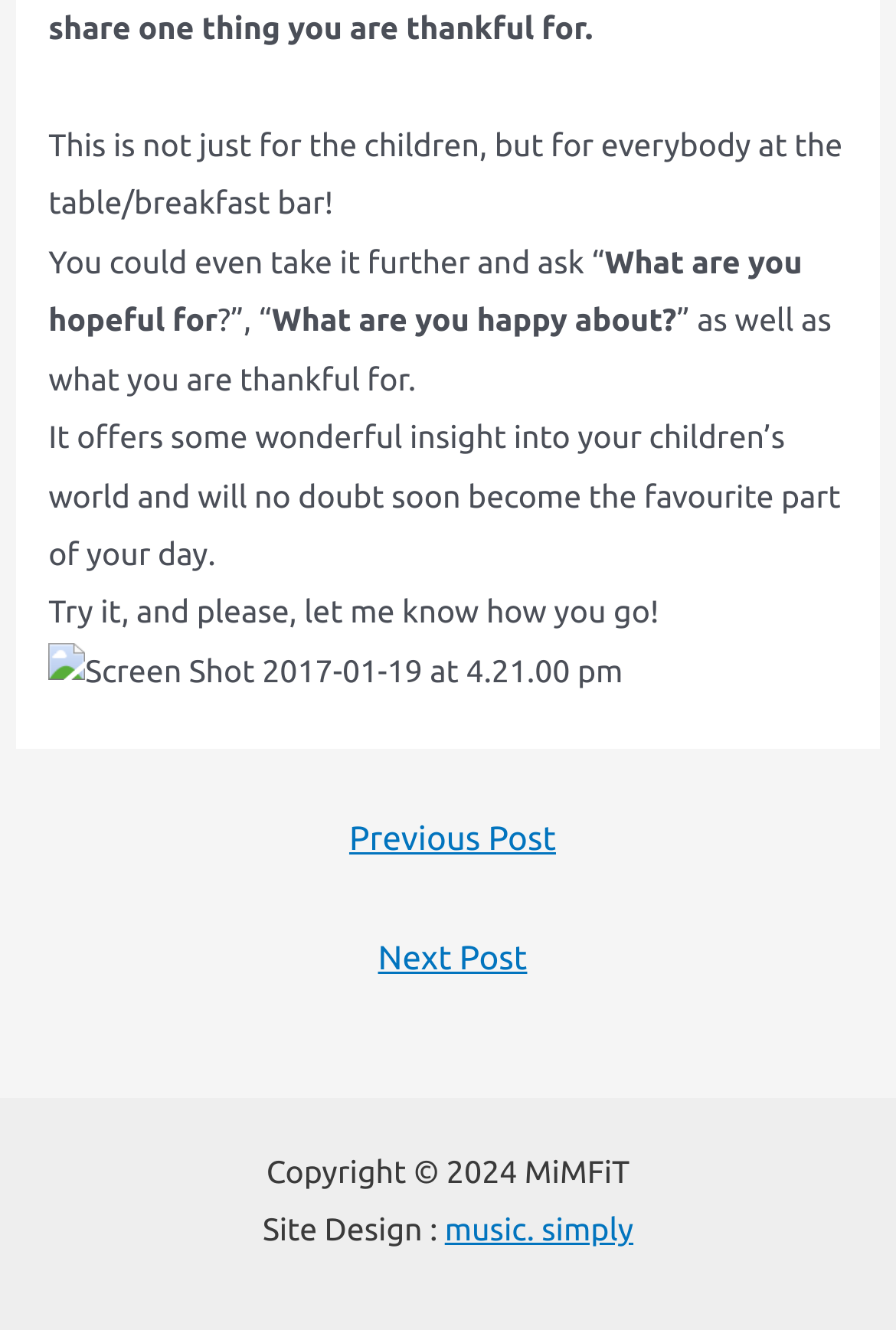Who is the copyright holder of the website?
Answer the question with a single word or phrase, referring to the image.

MiMFiT